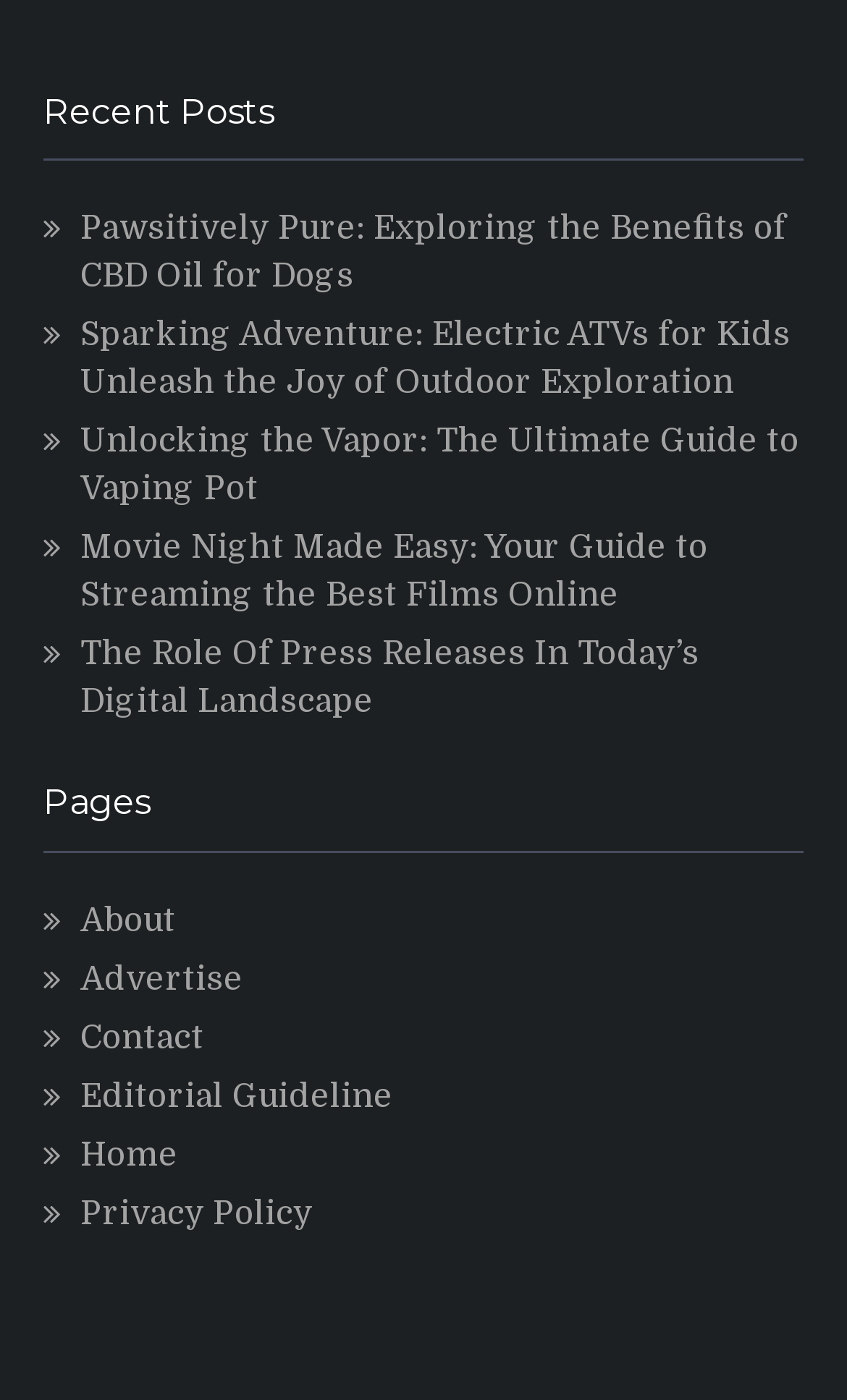What is the first link under 'Recent Posts'?
Your answer should be a single word or phrase derived from the screenshot.

Pawsitively Pure: Exploring the Benefits of CBD Oil for Dogs